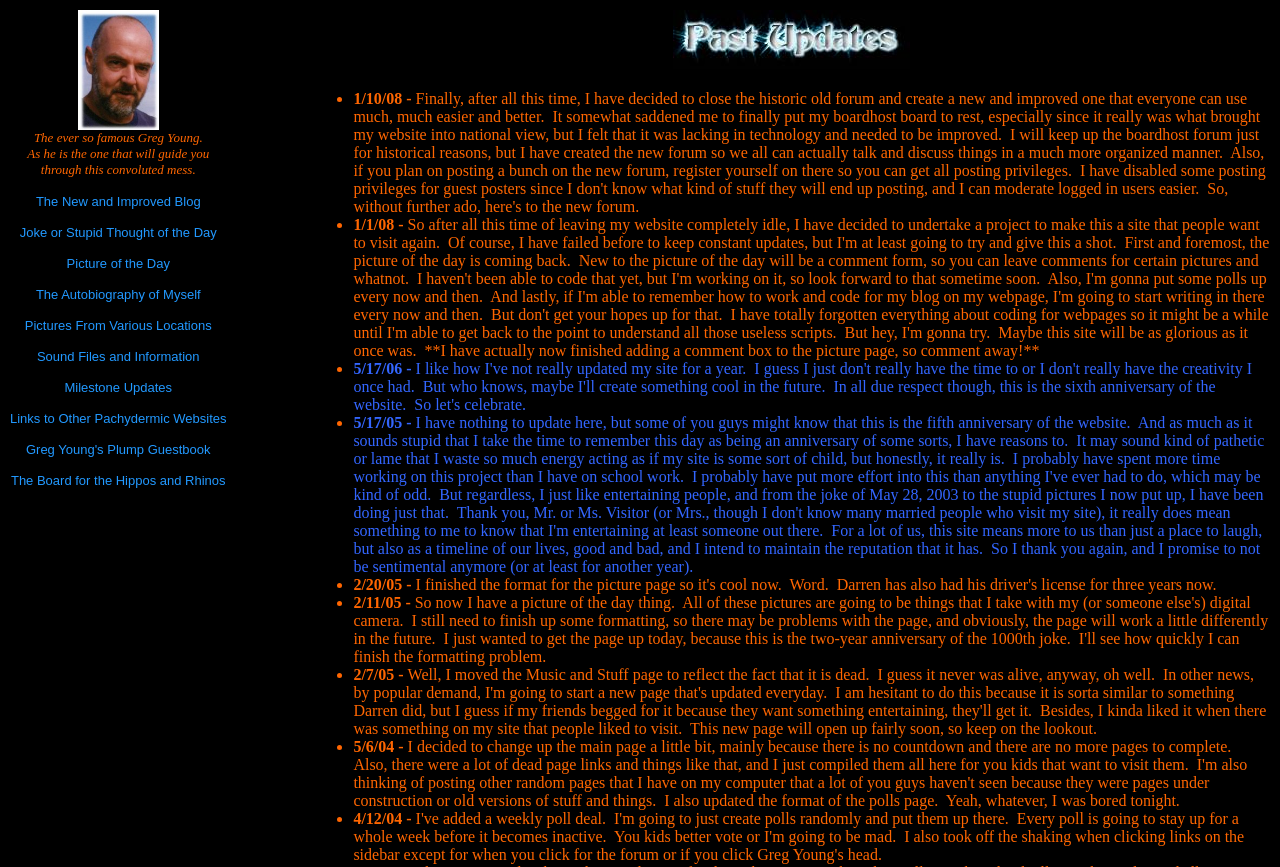Answer this question in one word or a short phrase: What is the last item in the list?

4/12/04